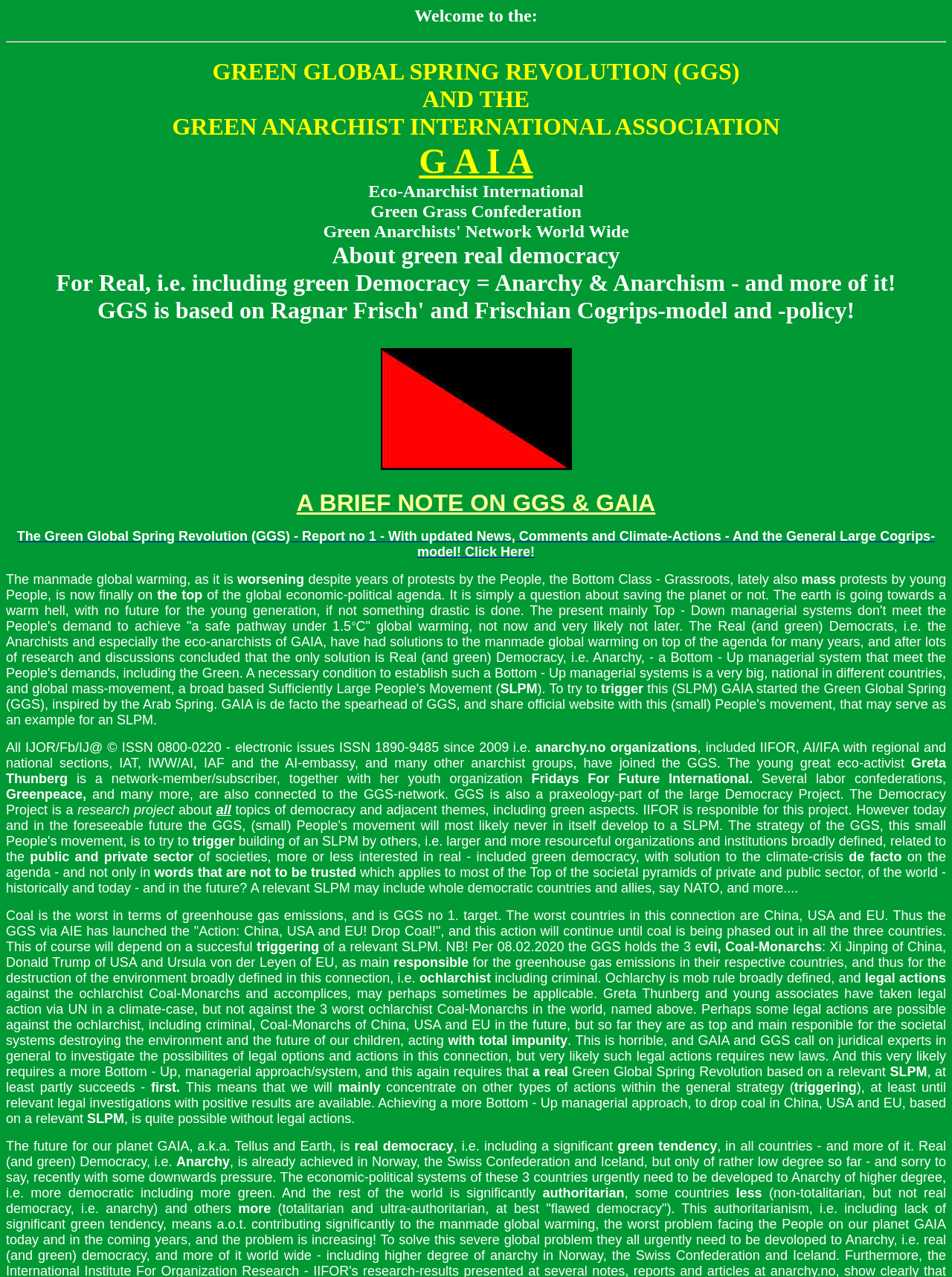Determine the heading of the webpage and extract its text content.

GREEN GLOBAL SPRING REVOLUTION (GGS)
AND THE
GREEN ANARCHIST INTERNATIONAL ASSOCIATION
G A I A
Eco-Anarchist International
Green Grass Confederation
Green Anarchists' Network World Wide
About green real democracy
For Real, i.e. including green Democracy = Anarchy & Anarchism - and more of it!
GGS is based on Ragnar Frisch' and Frischian Cogrips-model and -policy!
